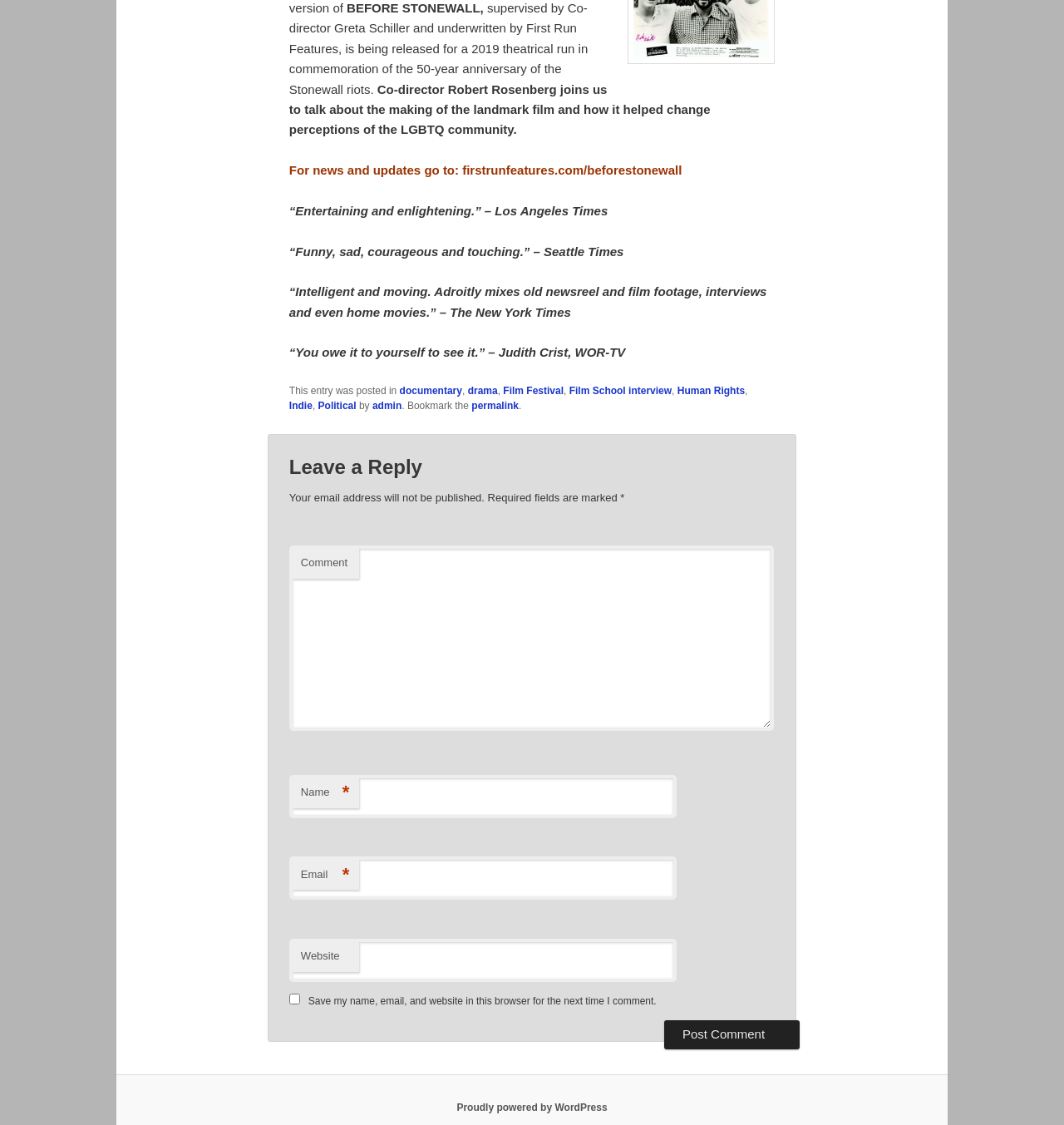Provide a brief response using a word or short phrase to this question:
What is the purpose of the link 'For news and updates go to: firstrunfeatures.com/beforestonewall'?

To get news and updates